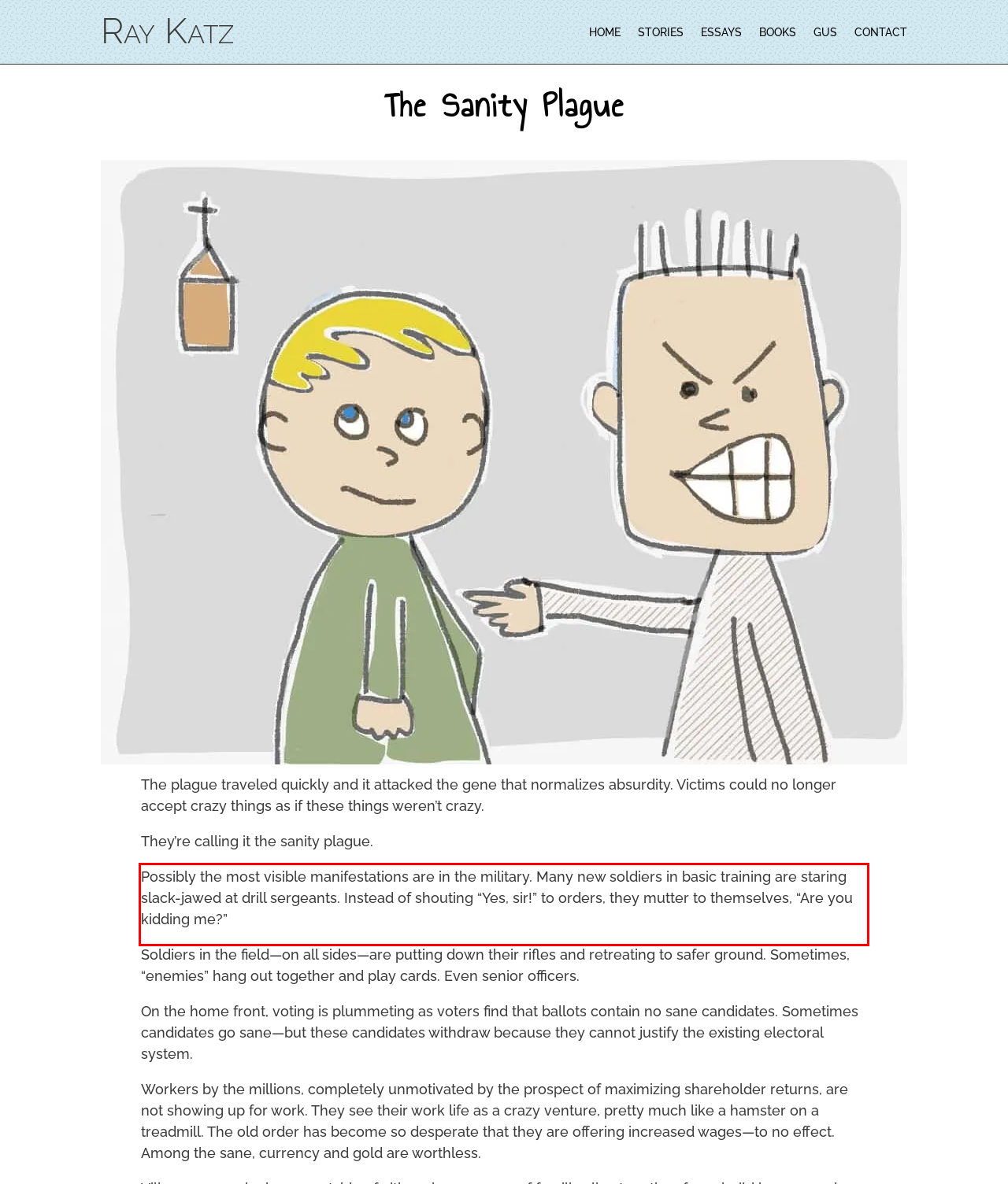Perform OCR on the text inside the red-bordered box in the provided screenshot and output the content.

Possibly the most visible manifestations are in the military. Many new soldiers in basic training are staring slack-jawed at drill sergeants. Instead of shouting “Yes, sir!” to orders, they mutter to themselves, “Are you kidding me?”